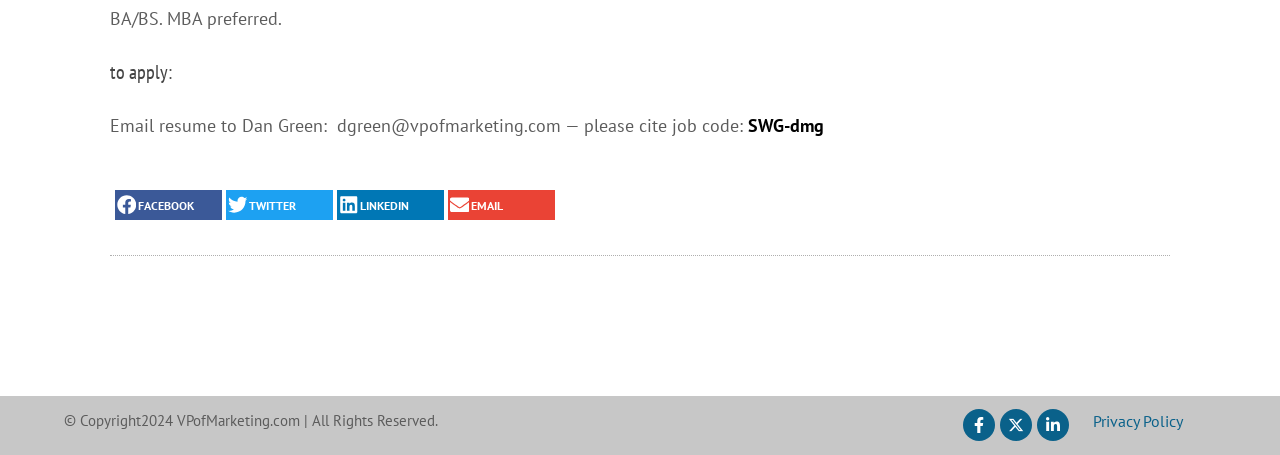Please respond in a single word or phrase: 
What is the copyright year of VPofMarketing.com?

2024